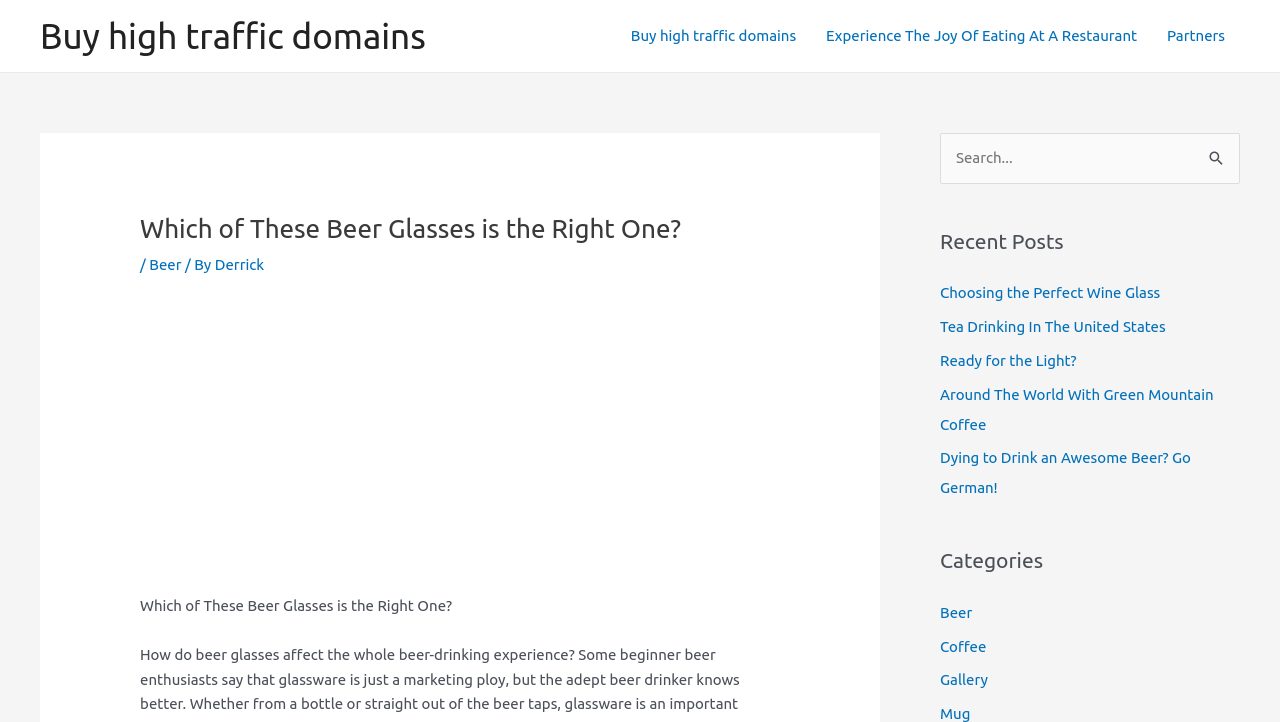What is the purpose of the search box?
Please craft a detailed and exhaustive response to the question.

The search box is located in the top-right corner of the webpage, and its purpose is to allow users to search for specific posts or articles on the website. This can be inferred from the label 'Search for:' next to the search box.